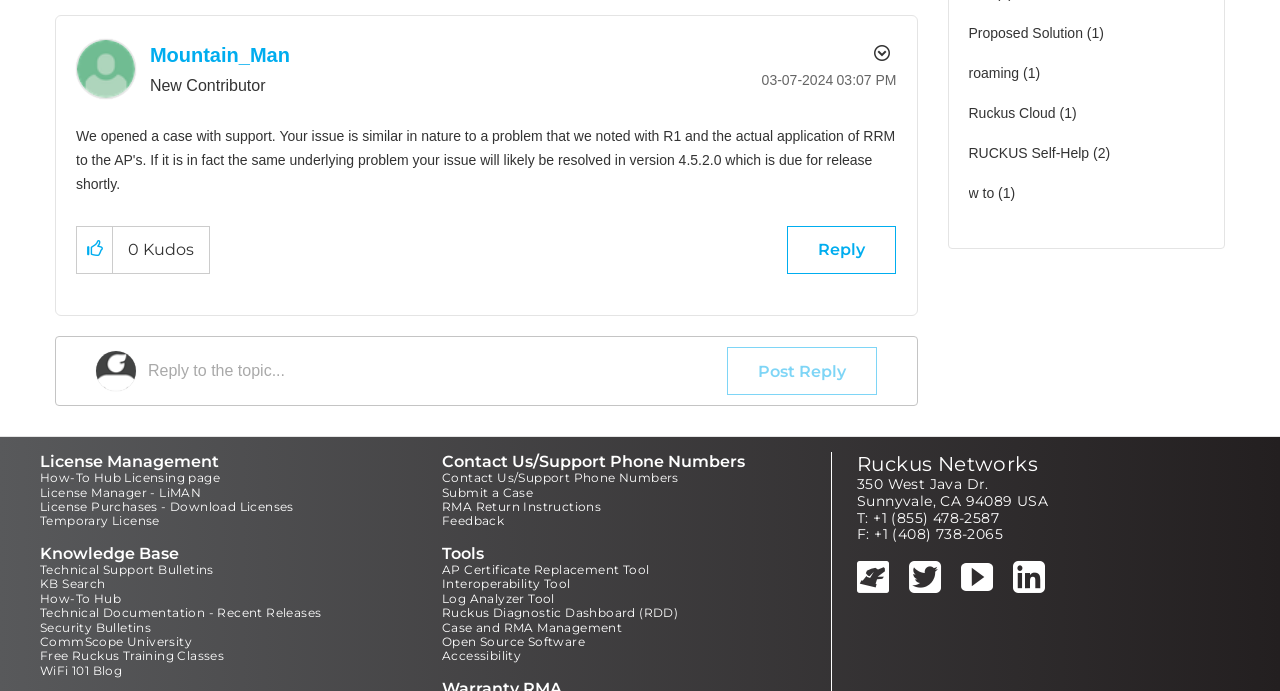What is the label of the first filter topic?
Kindly offer a comprehensive and detailed response to the question.

The label of the first filter topic can be found by looking at the link element with the text 'Filter Topics with Label: Proposed Solution'. This element is located near the top of the page, indicating that it represents the label of the first filter topic.